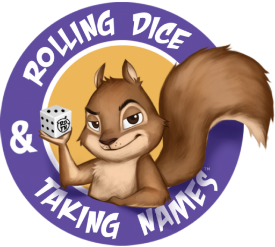Please provide a comprehensive answer to the question below using the information from the image: What is the text color of the podcast's title?

The caption states that the podcast's title is boldly displayed in white text on the purple outer ring of the circular design.